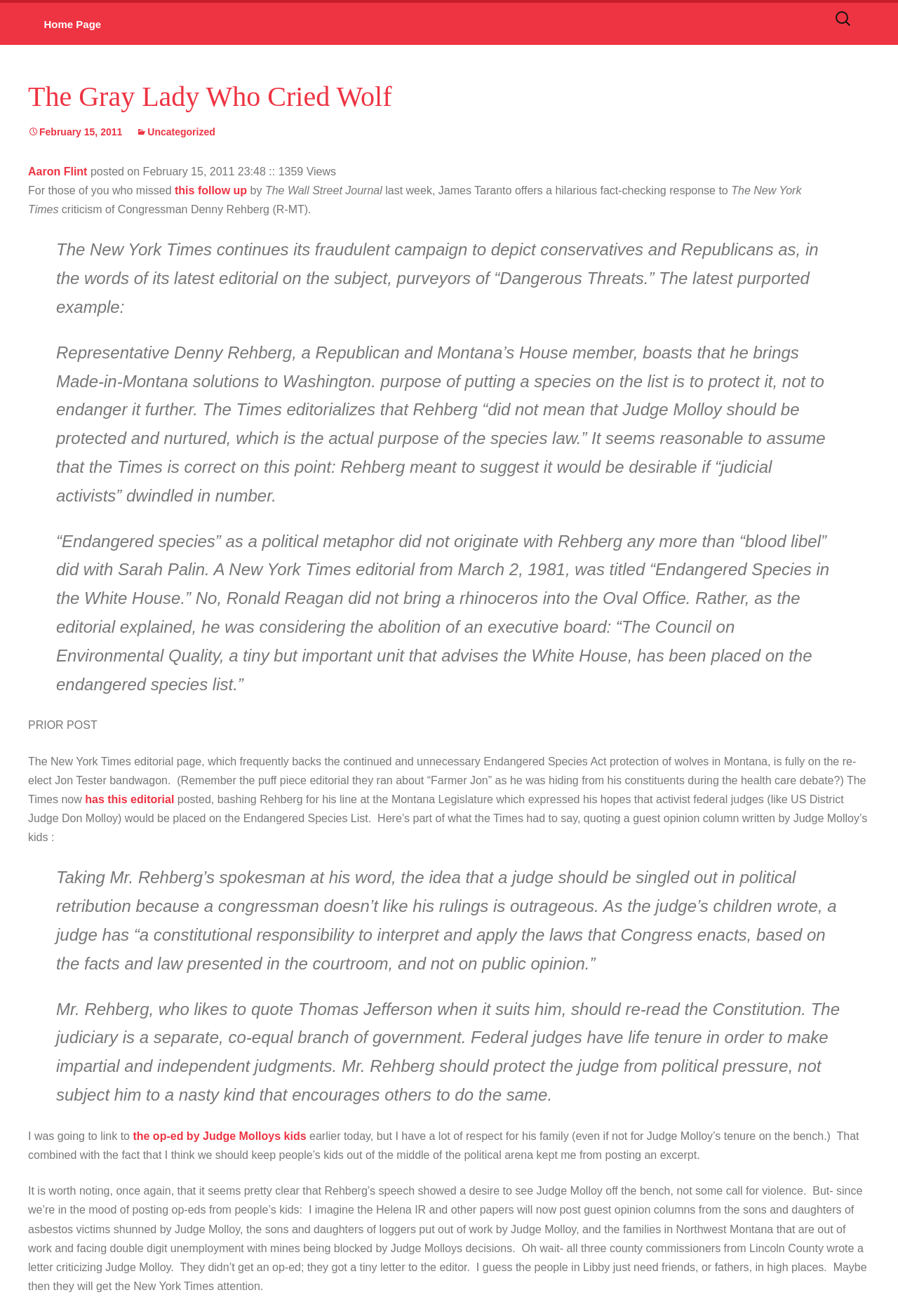Kindly provide the bounding box coordinates of the section you need to click on to fulfill the given instruction: "Read the post from February 15, 2011".

[0.031, 0.096, 0.136, 0.104]